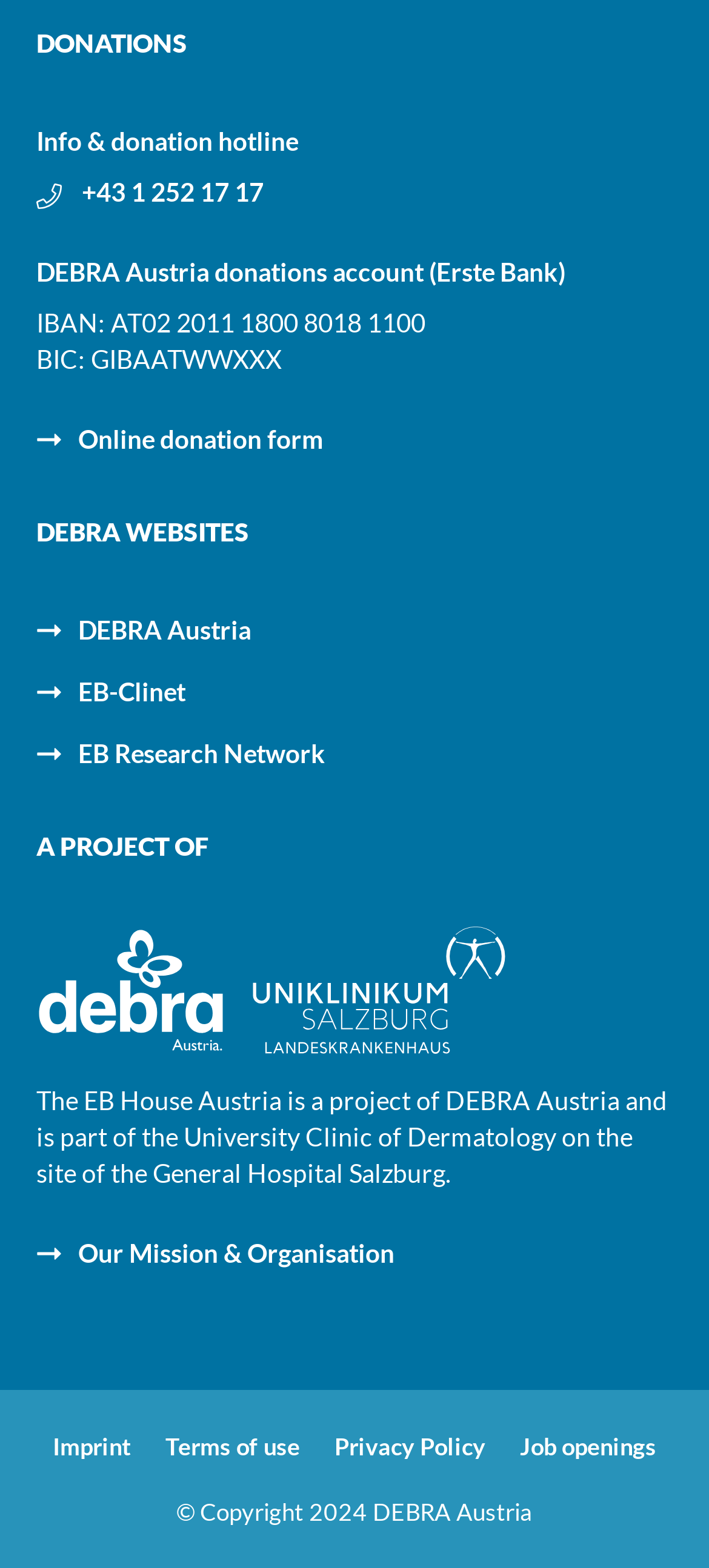What is the project of DEBRA Austria and Uniklinikum Salzburg?
Refer to the image and give a detailed answer to the query.

I found the project name by reading the text element 'The EB House Austria is a project of DEBRA Austria and is part of the University Clinic of Dermatology on the site of the General Hospital Salzburg.' which is located below the logos of DEBRA Austria and Uniklinikum Salzburg.